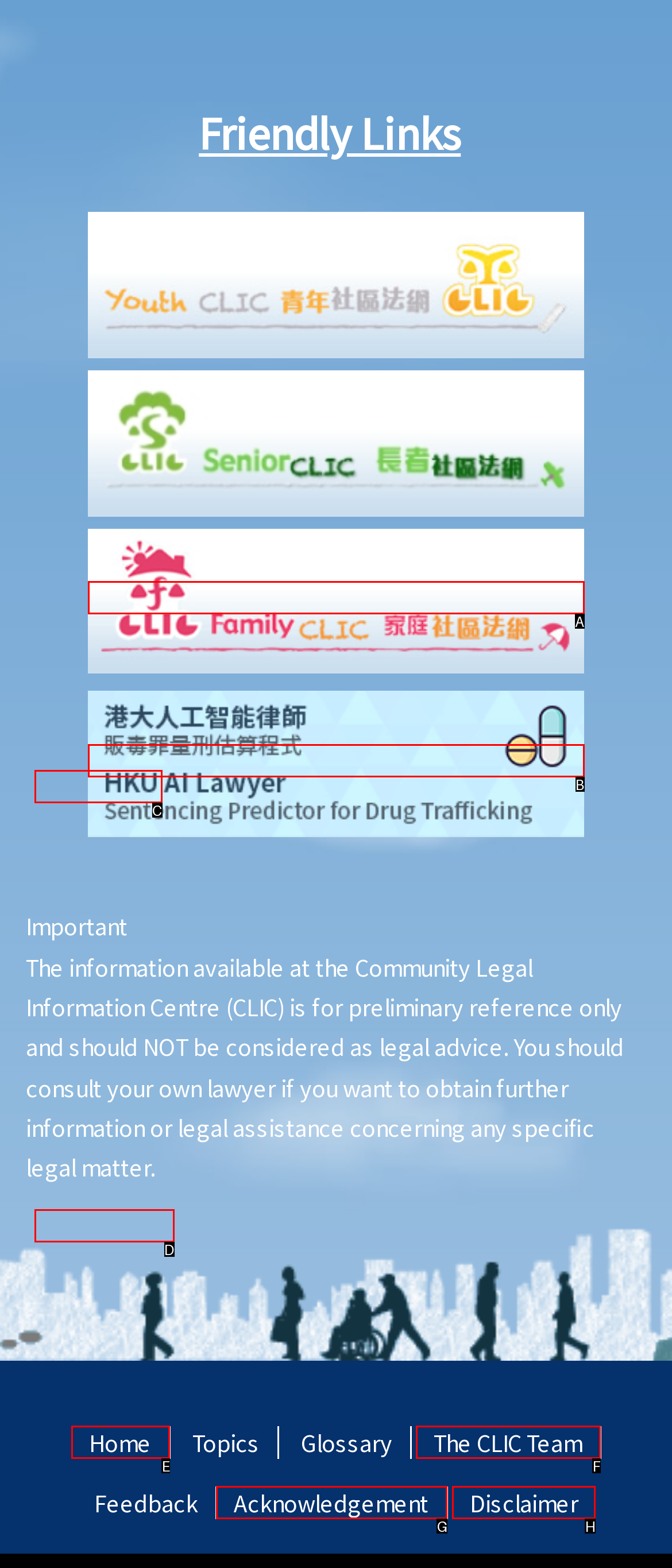Tell me which option best matches this description: The CLIC Team
Answer with the letter of the matching option directly from the given choices.

F